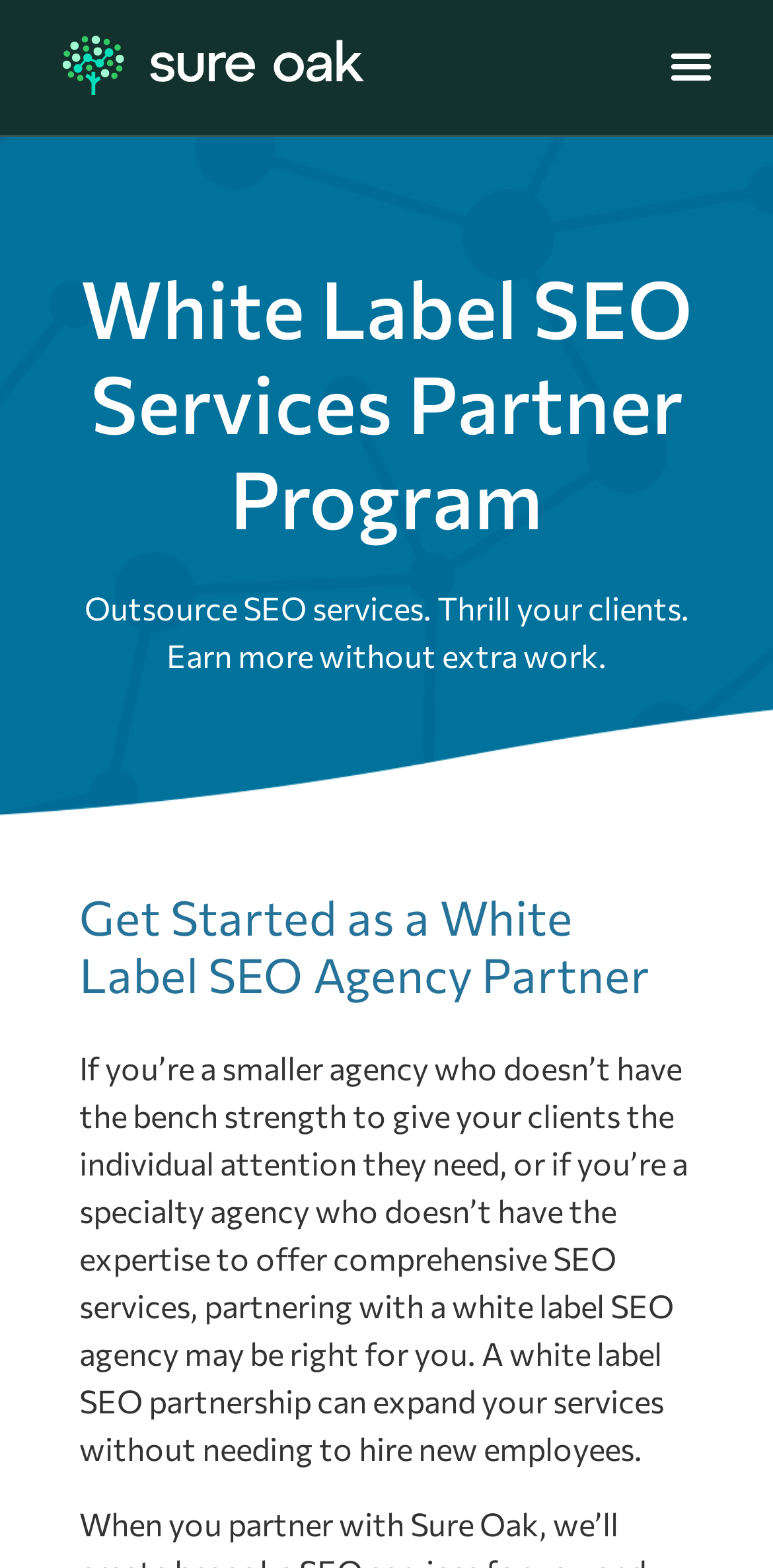Find and generate the main title of the webpage.

White Label SEO Services Partner Program